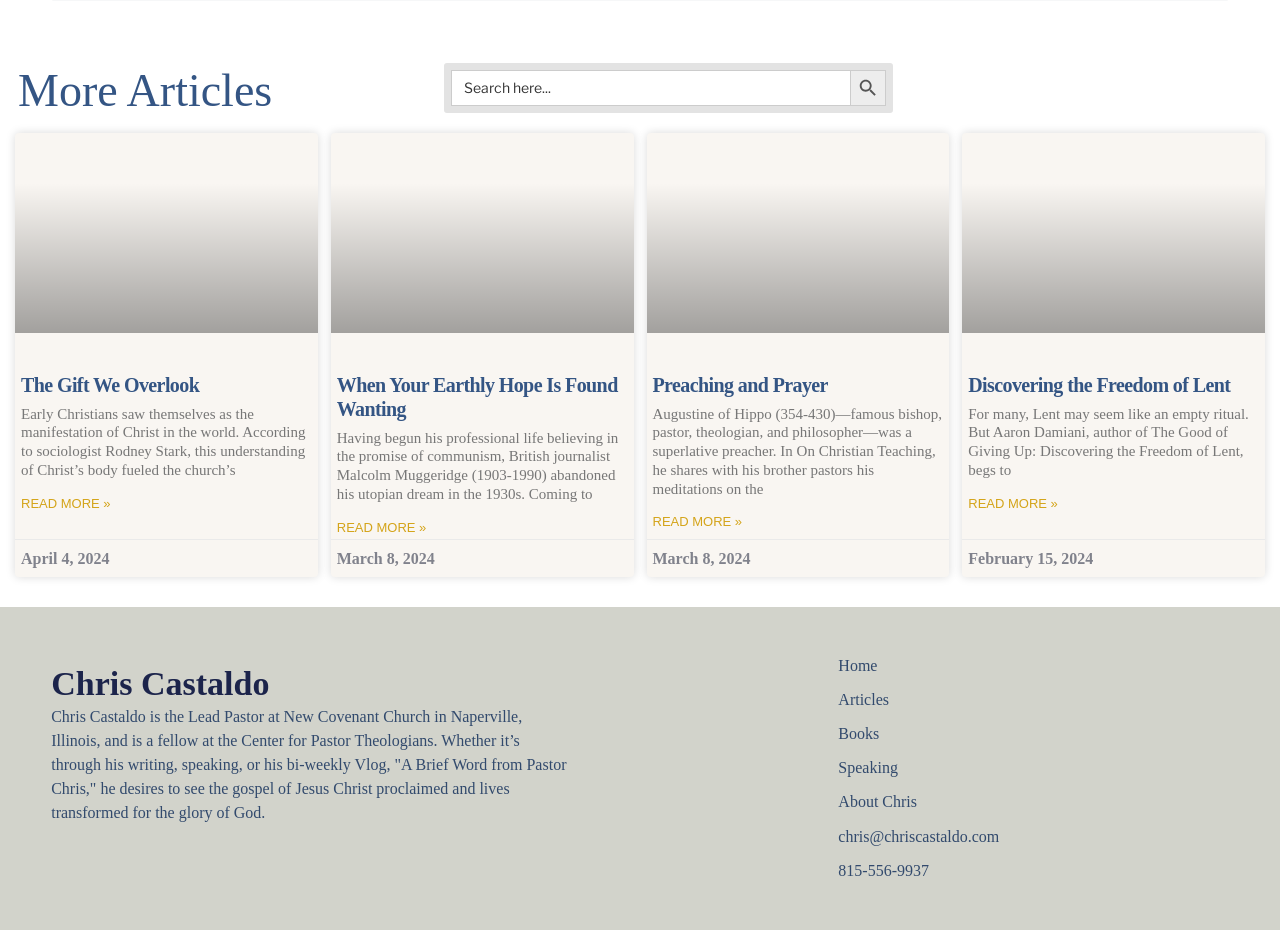What is the purpose of the search box? Refer to the image and provide a one-word or short phrase answer.

To search for articles